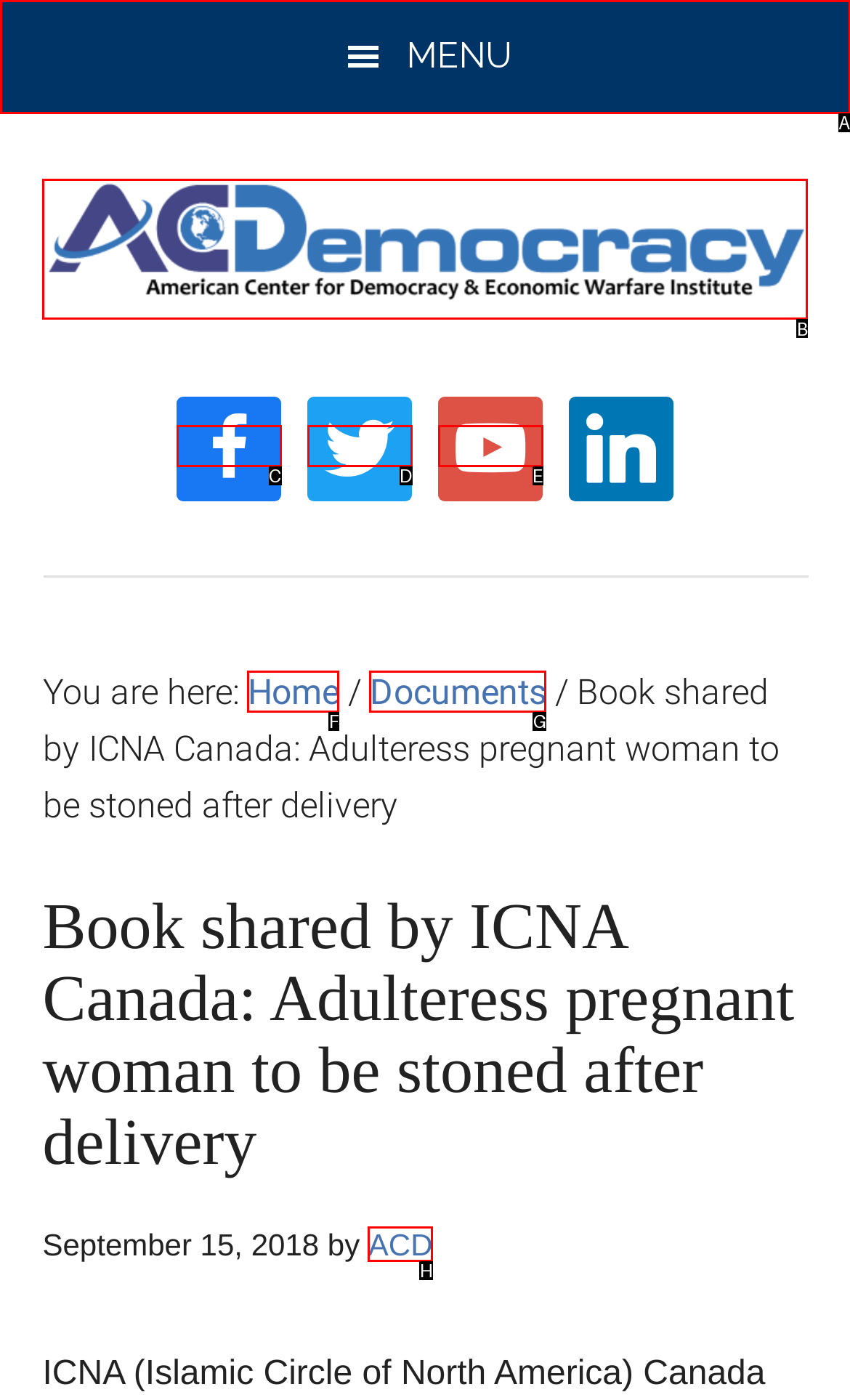From the provided options, pick the HTML element that matches the description: parent_node: American Center for Democracy. Respond with the letter corresponding to your choice.

B